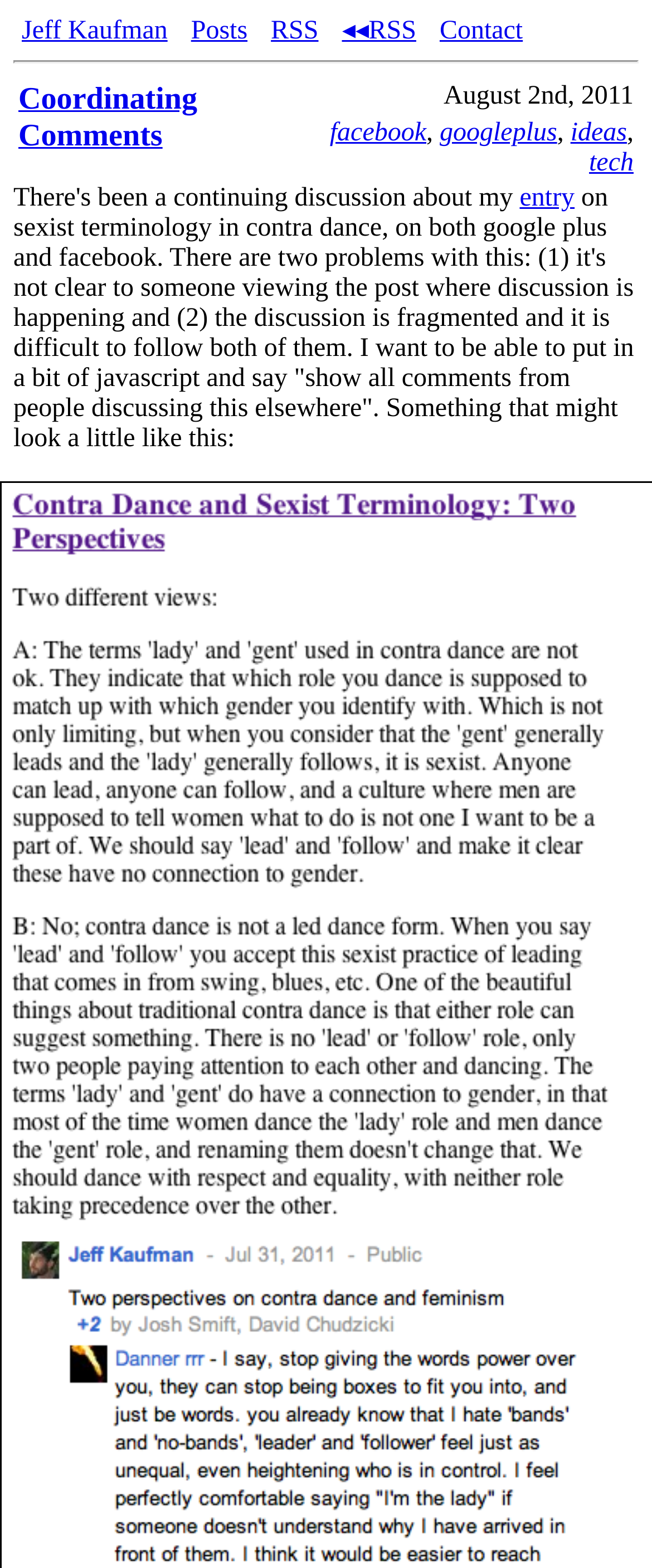Identify the bounding box coordinates of the clickable section necessary to follow the following instruction: "read the original entry". The coordinates should be presented as four float numbers from 0 to 1, i.e., [left, top, right, bottom].

[0.797, 0.117, 0.881, 0.135]